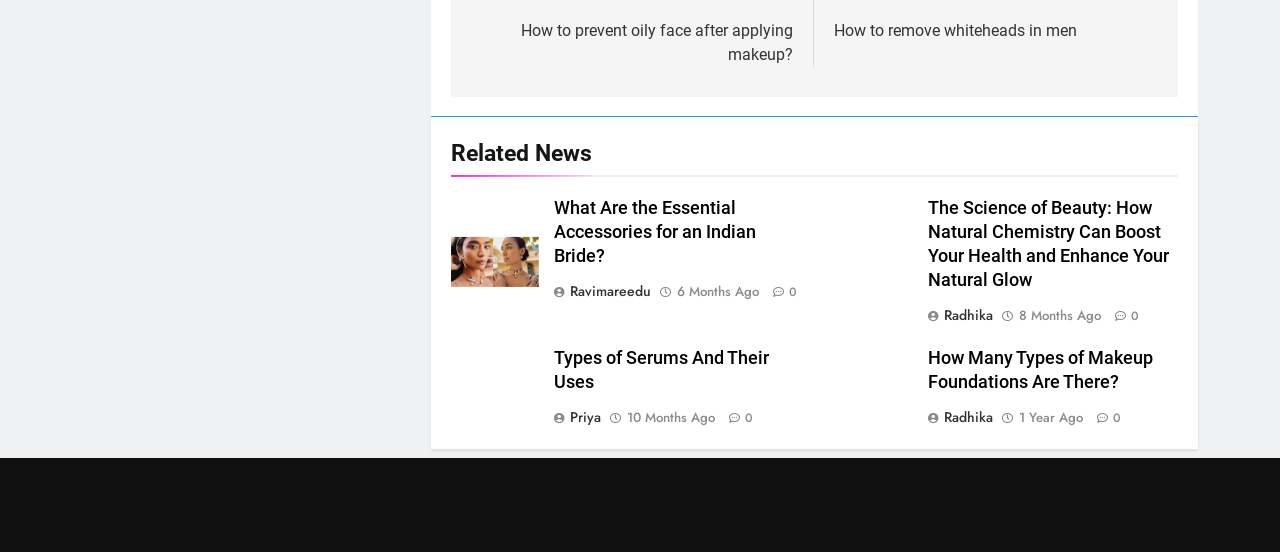Answer the following query with a single word or phrase:
How many articles are on the webpage?

4